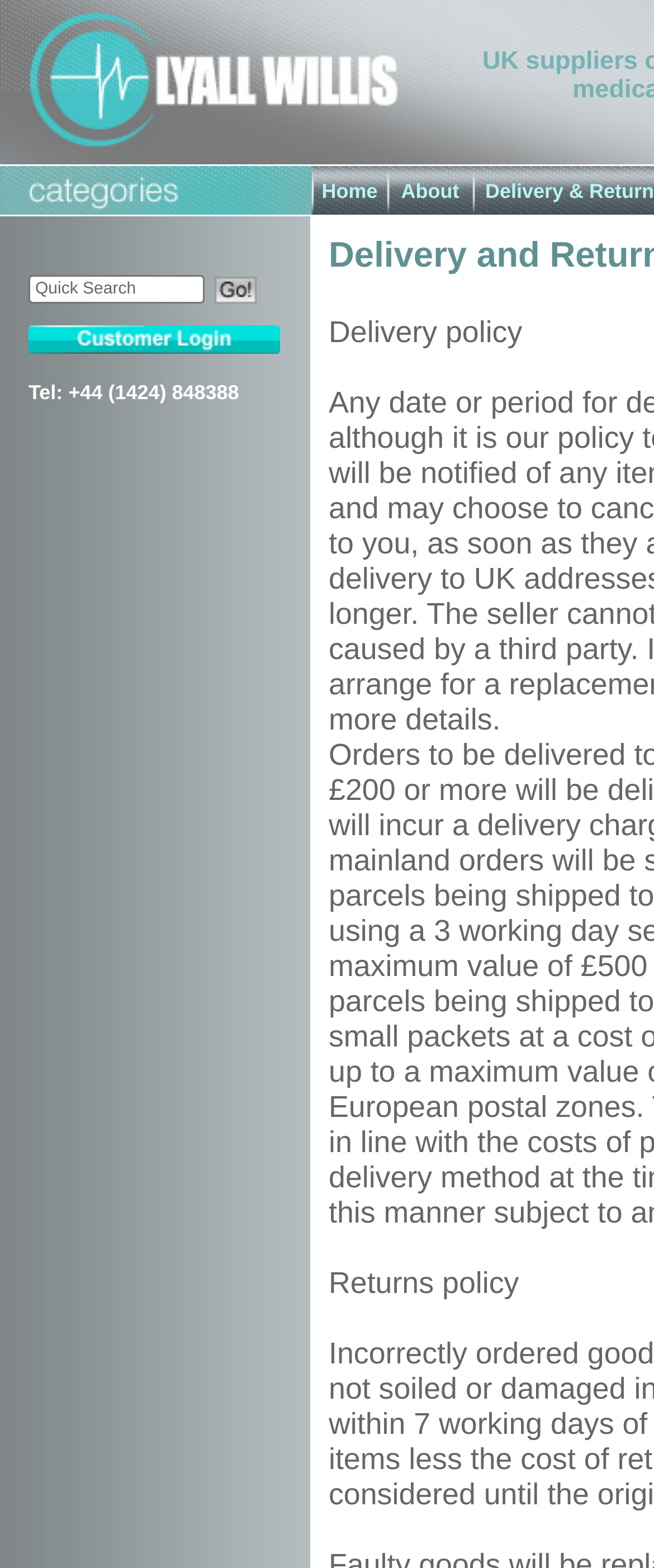Given the element description APSSB MTS Exam Pattern 2023, predict the bounding box coordinates for the UI element in the webpage screenshot. The format should be (top-left x, top-left y, bottom-right x, bottom-right y), and the values should be between 0 and 1.

None